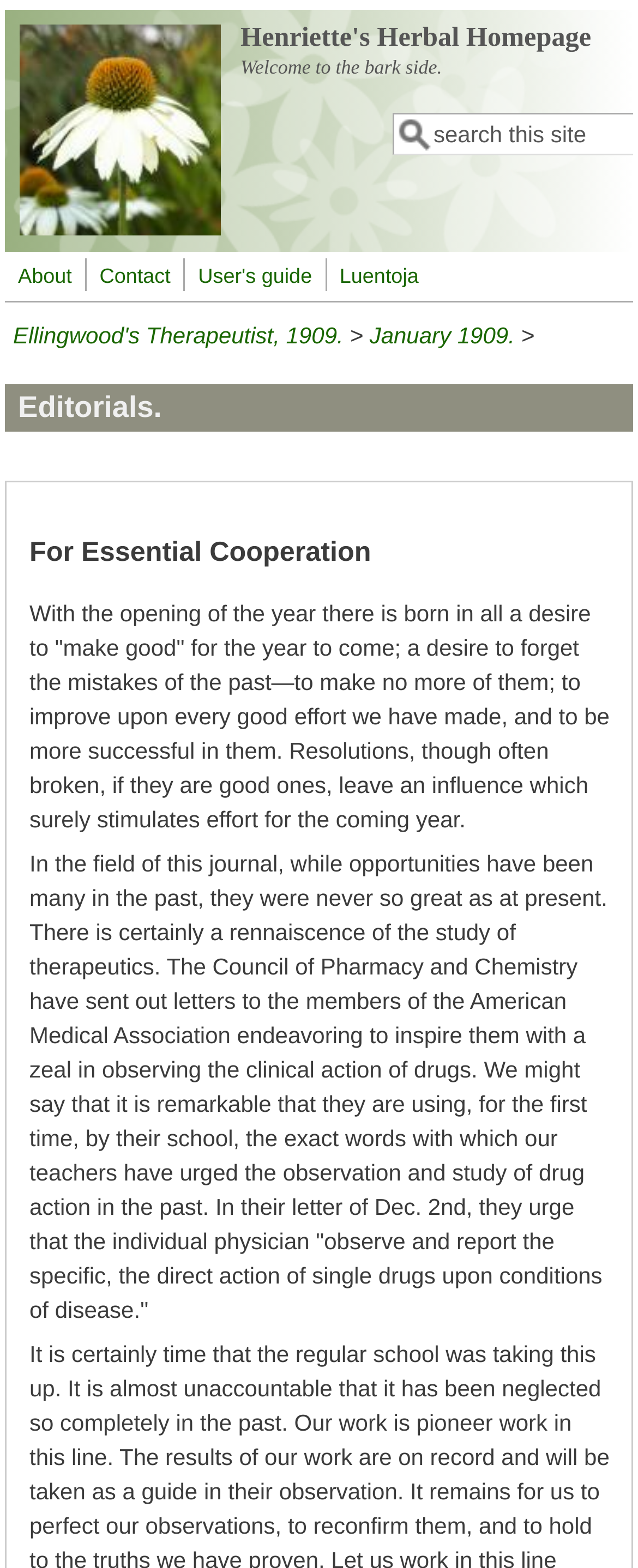Can you find the bounding box coordinates for the element to click on to achieve the instruction: "Click the 'Individual Privacy Preferences' button"?

None